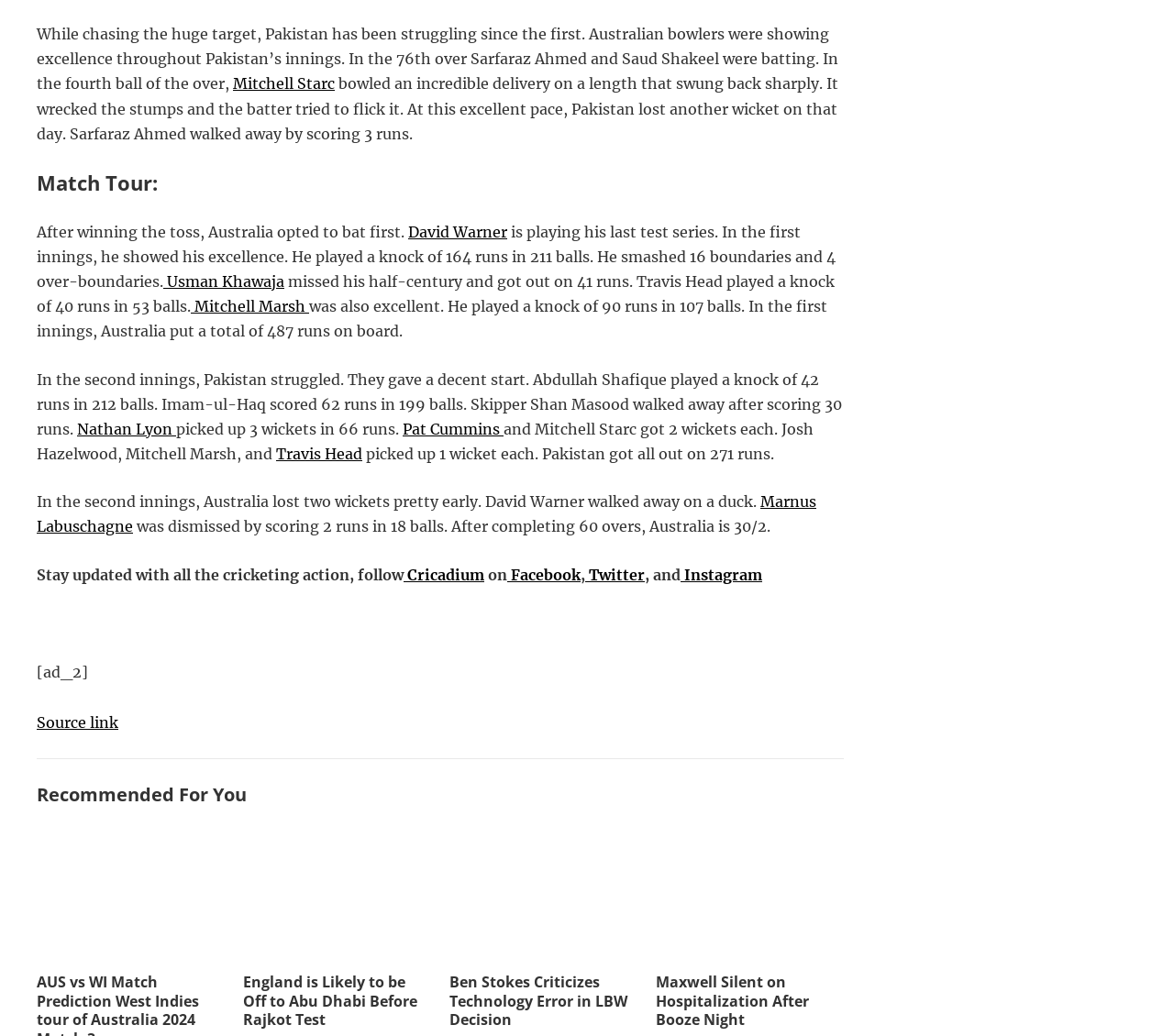Locate the bounding box coordinates of the clickable area needed to fulfill the instruction: "Follow Cricadium on Facebook".

[0.432, 0.546, 0.495, 0.563]